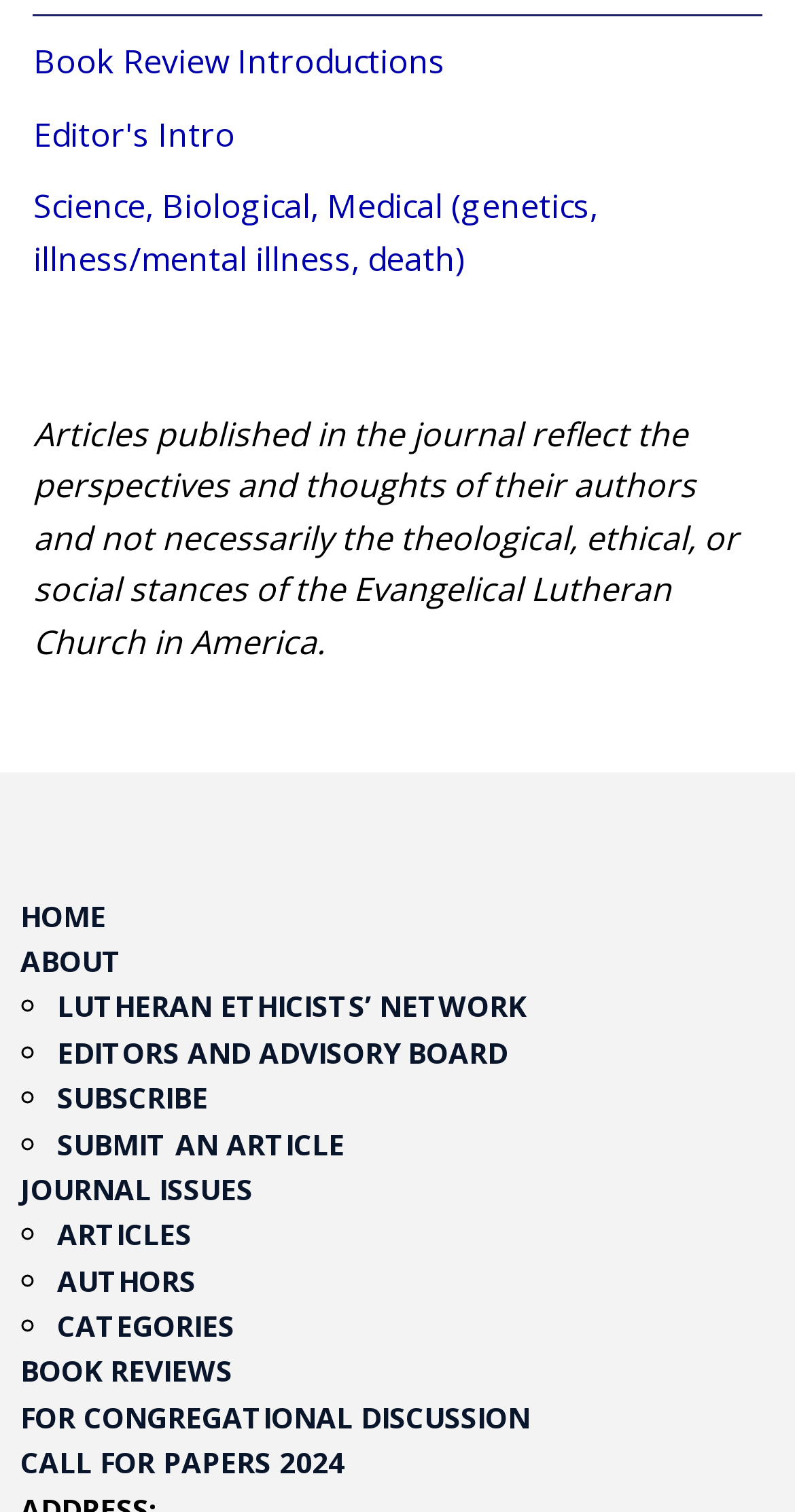Using the information in the image, give a detailed answer to the following question: What is the purpose of this website?

Based on the links and categories presented on the webpage, it appears to be a website for a journal publication, providing access to articles, book reviews, and other resources related to Lutheran ethics and theology.